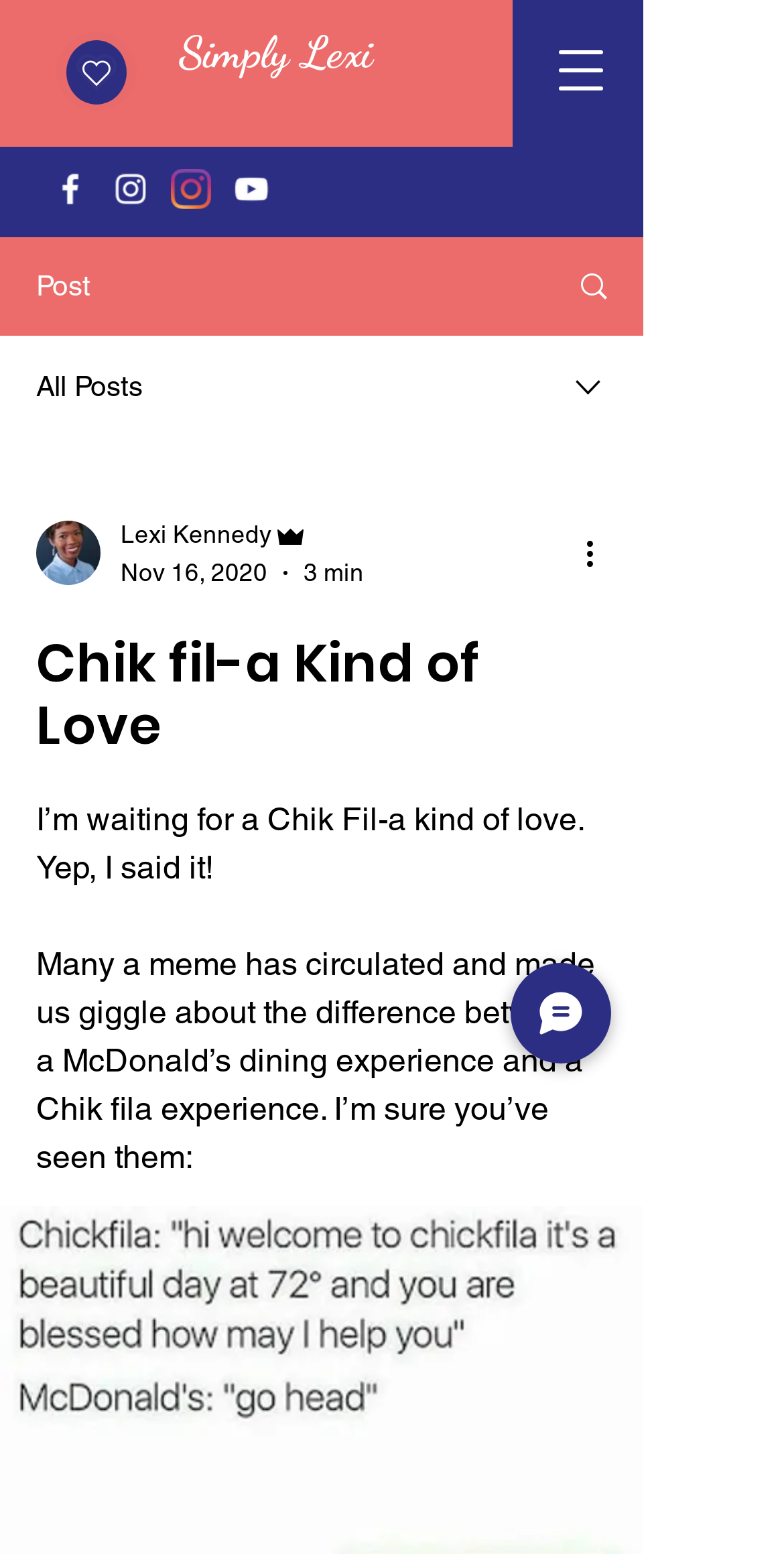Show me the bounding box coordinates of the clickable region to achieve the task as per the instruction: "Open navigation menu".

[0.677, 0.013, 0.805, 0.078]